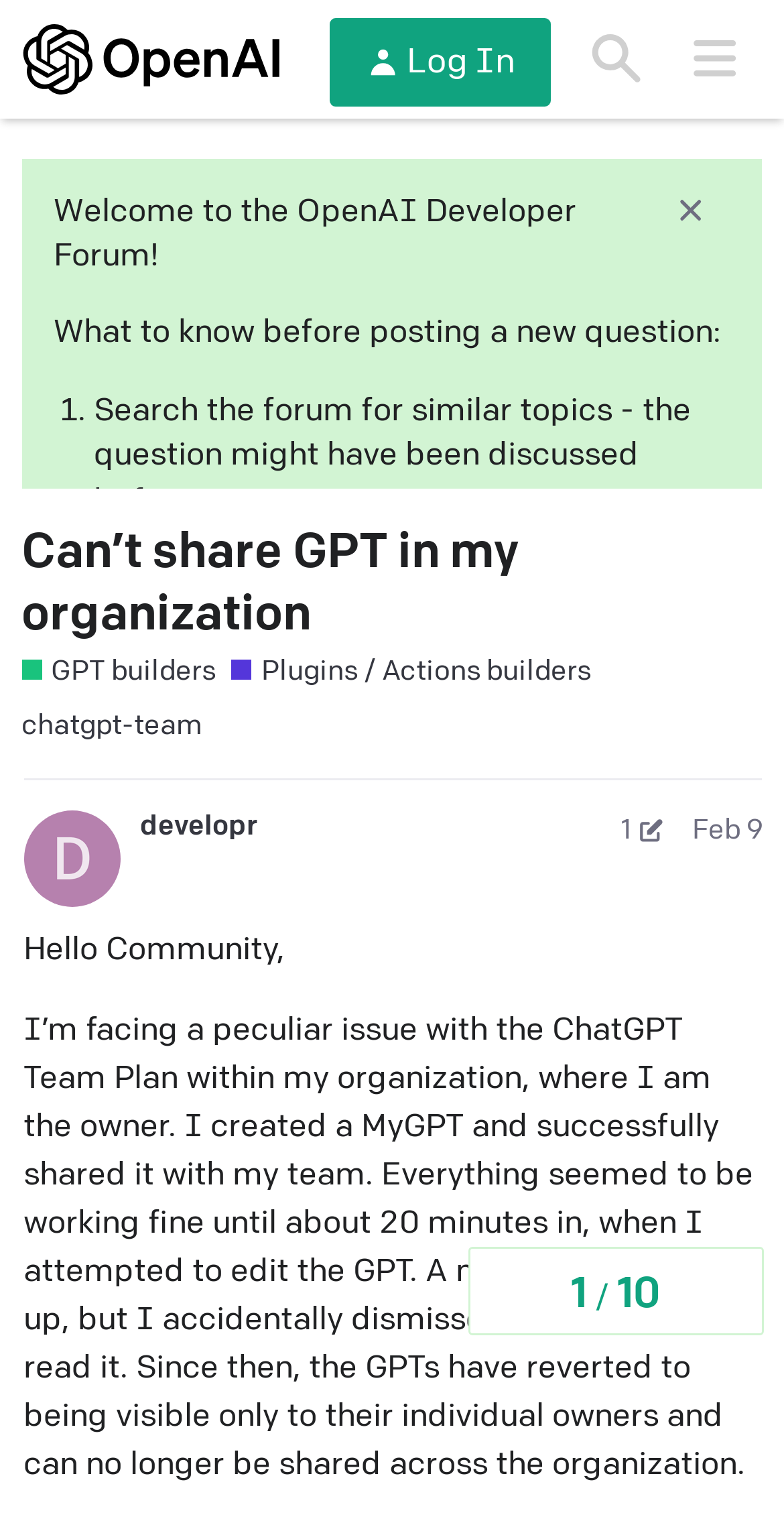What is the user's role in their organization? From the image, respond with a single word or brief phrase.

Owner